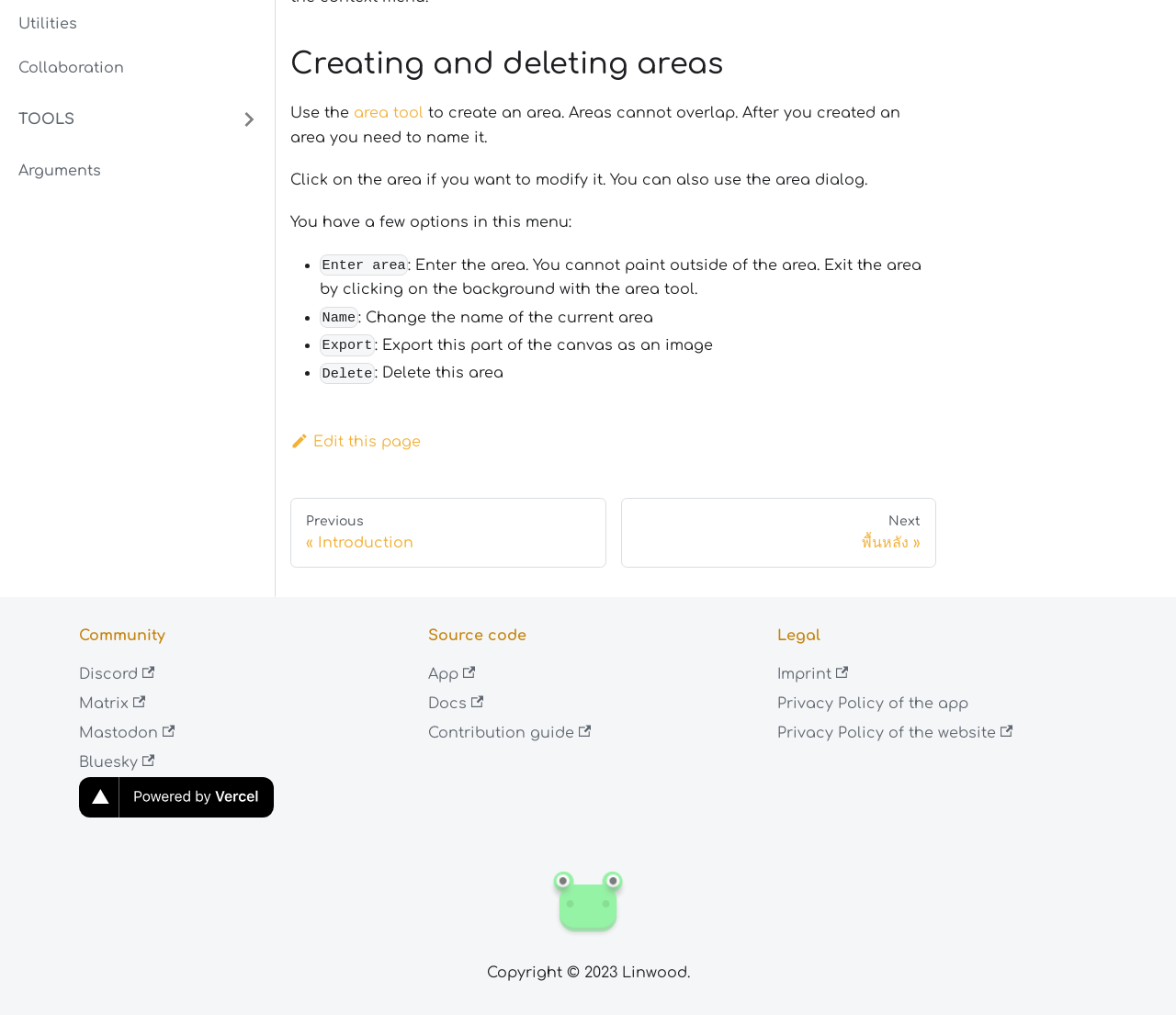Provide the bounding box coordinates, formatted as (top-left x, top-left y, bottom-right x, bottom-right y), with all values being floating point numbers between 0 and 1. Identify the bounding box of the UI element that matches the description: App

[0.364, 0.656, 0.404, 0.672]